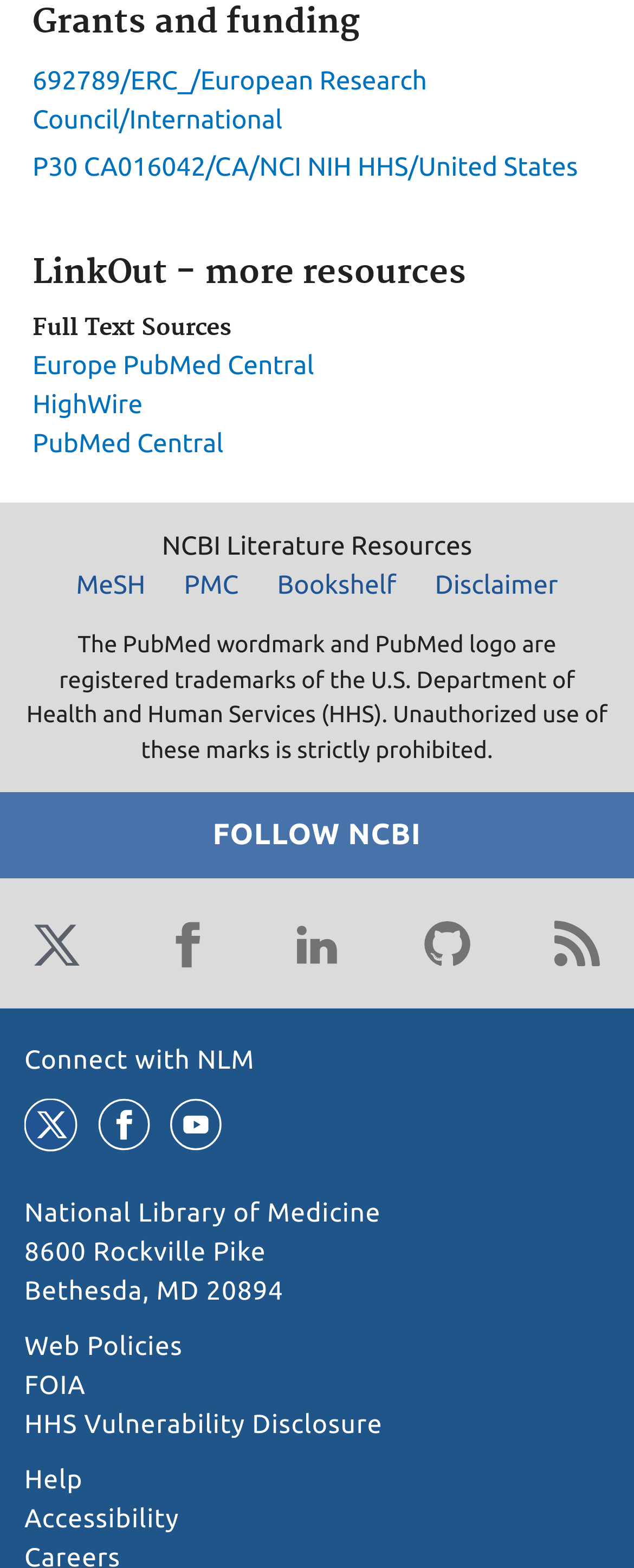Determine the bounding box coordinates of the element's region needed to click to follow the instruction: "View Web Policies". Provide these coordinates as four float numbers between 0 and 1, formatted as [left, top, right, bottom].

[0.038, 0.85, 0.288, 0.869]